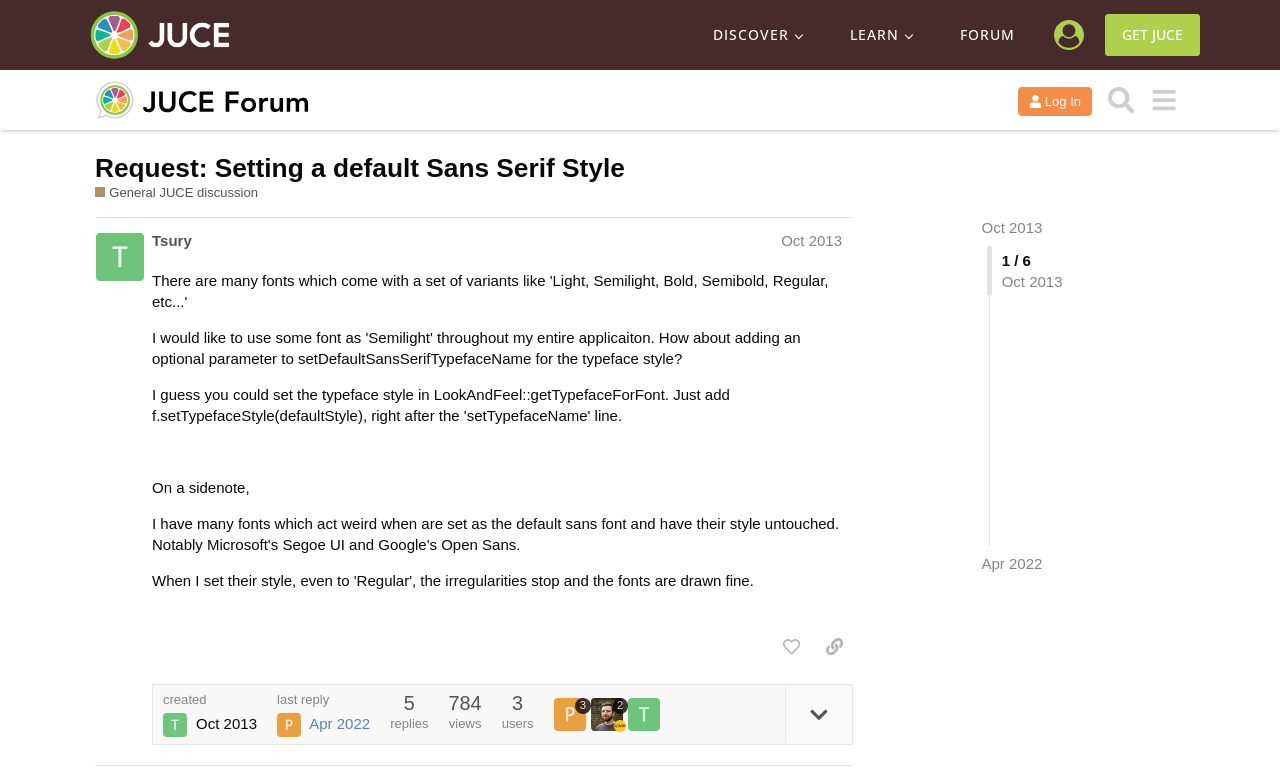How many replies are there in the discussion thread?
Please answer the question with a detailed response using the information from the screenshot.

The number of replies is located at the bottom of the webpage, and it is a static text element with the value '784'.